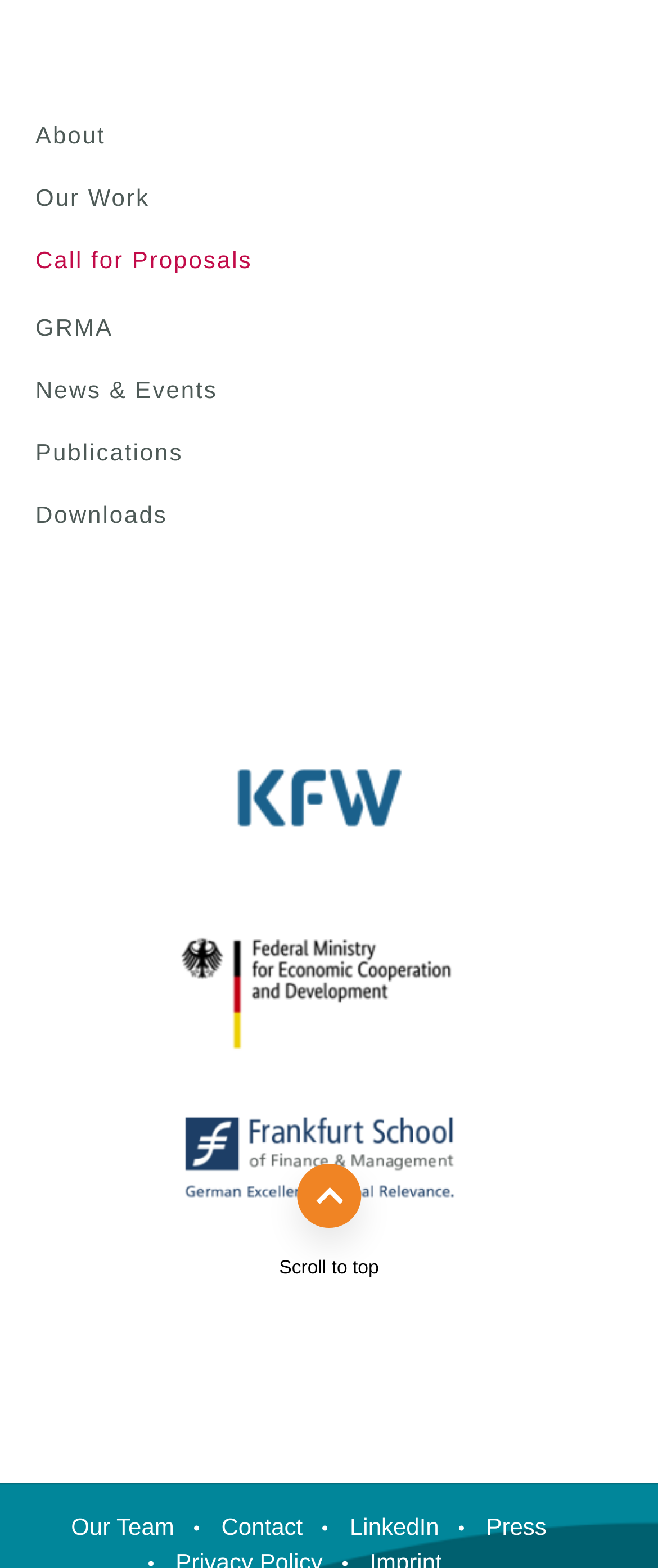How many links are in the footer section?
Refer to the screenshot and answer in one word or phrase.

4